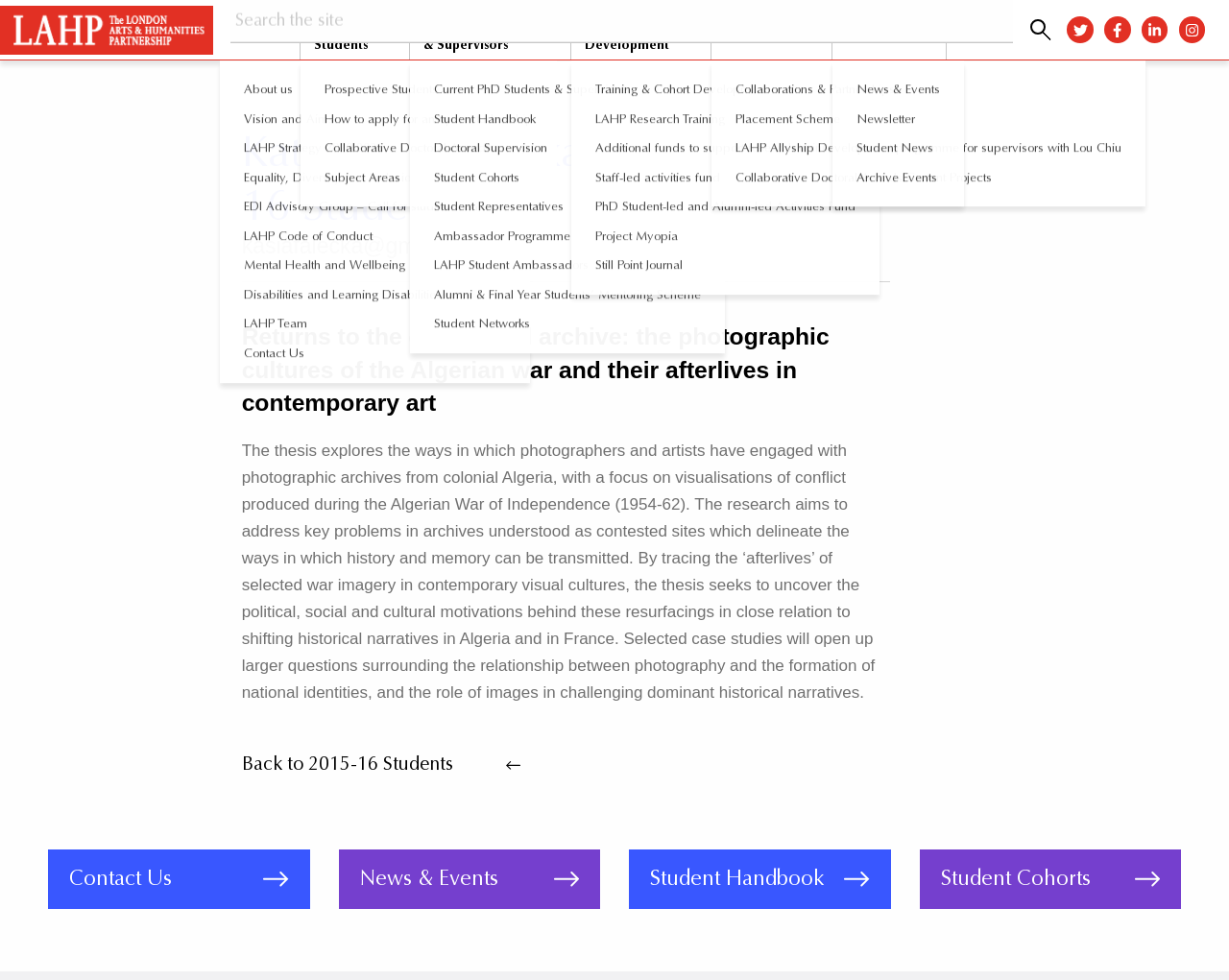Can you show the bounding box coordinates of the region to click on to complete the task described in the instruction: "Contact the LAHP team"?

[0.199, 0.381, 0.248, 0.396]